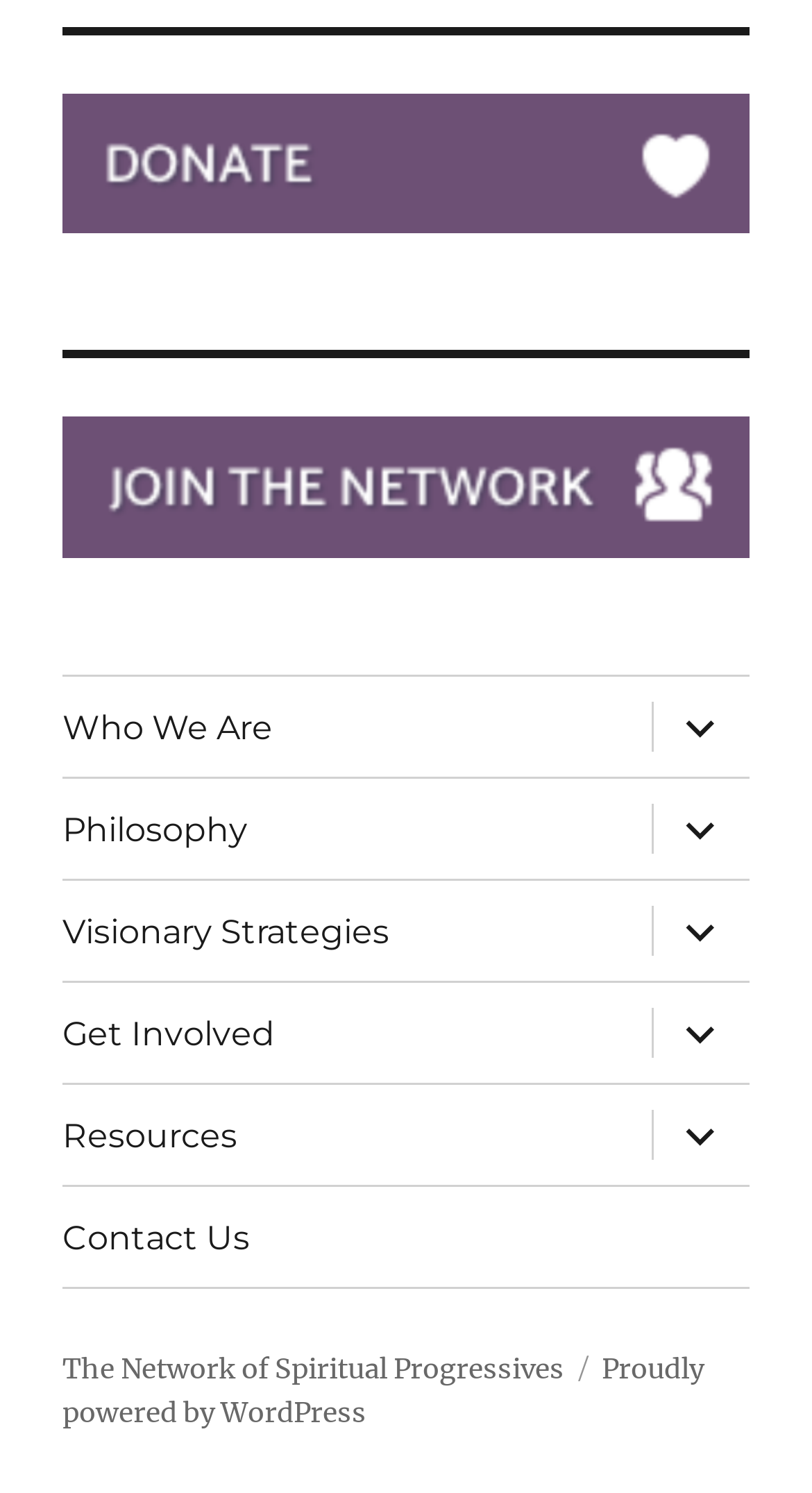Locate the bounding box coordinates of the clickable area to execute the instruction: "Go to Contact Us". Provide the coordinates as four float numbers between 0 and 1, represented as [left, top, right, bottom].

[0.077, 0.796, 0.923, 0.863]